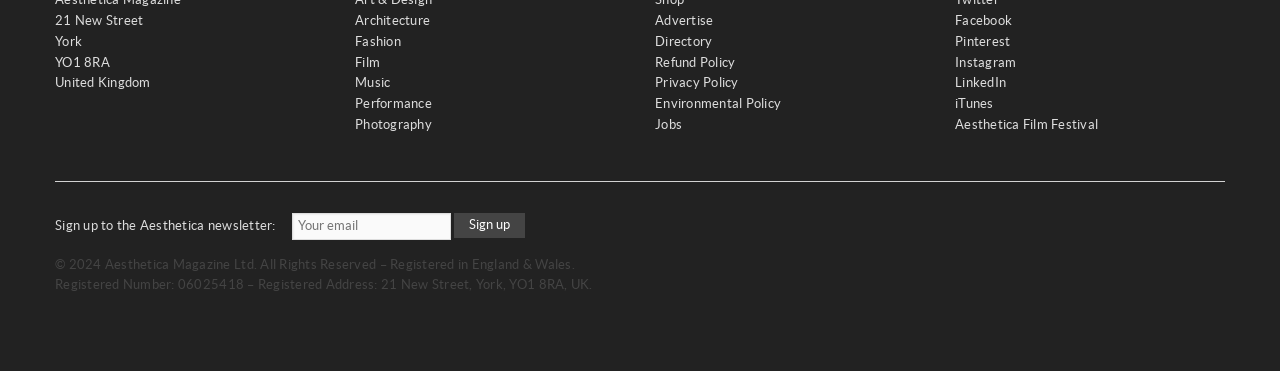What is the purpose of the textbox?
Please answer the question as detailed as possible based on the image.

The textbox is located below the 'Sign up to the Aesthetica newsletter:' text. It is a required field, and the button next to it says 'Sign up', indicating that the purpose of the textbox is to enter an email address to sign up for the newsletter.